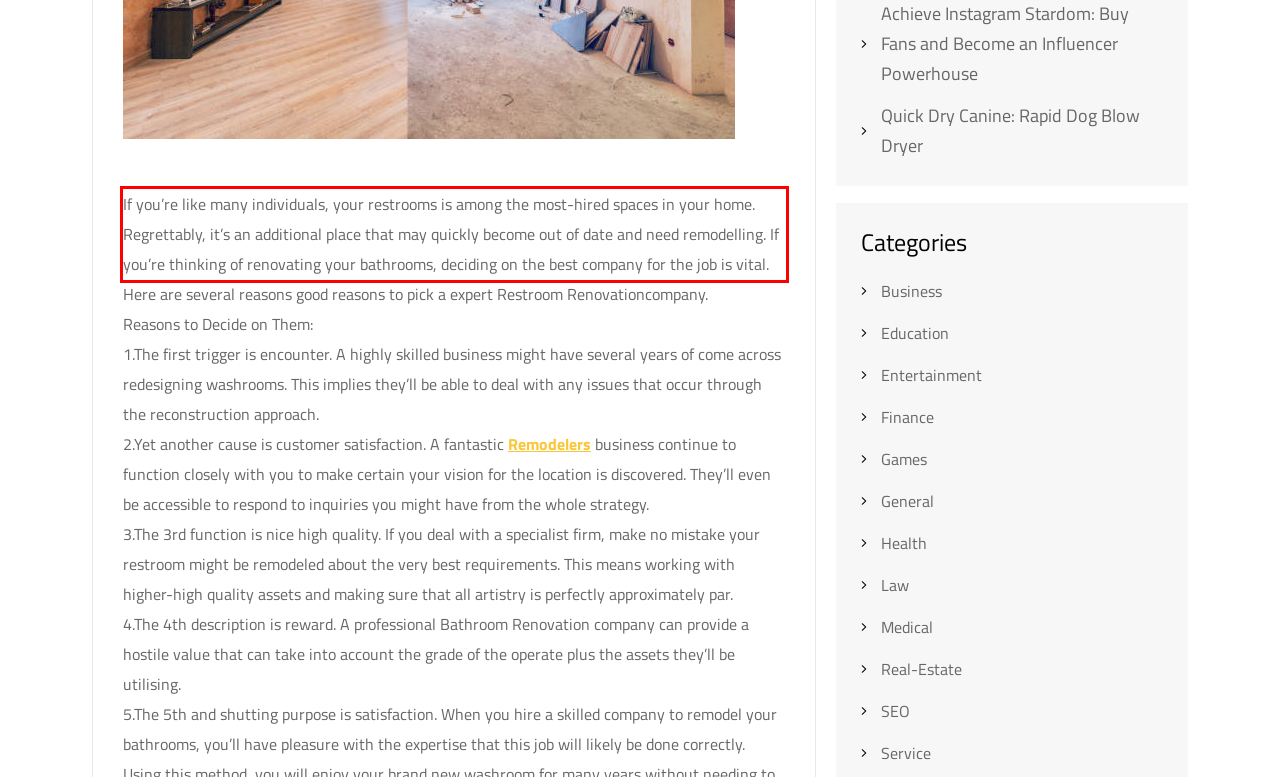Please look at the screenshot provided and find the red bounding box. Extract the text content contained within this bounding box.

If you’re like many individuals, your restrooms is among the most-hired spaces in your home. Regrettably, it’s an additional place that may quickly become out of date and need remodelling. If you’re thinking of renovating your bathrooms, deciding on the best company for the job is vital.